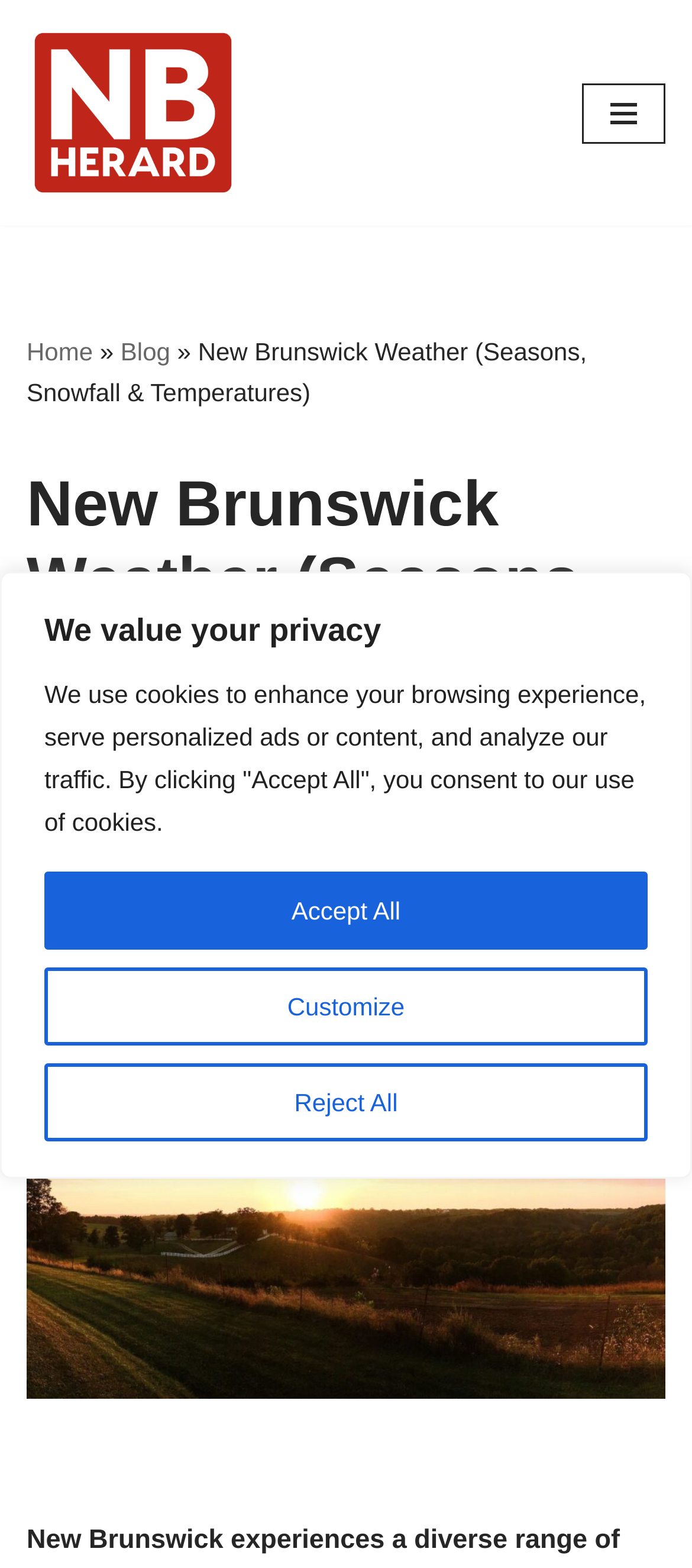Determine the bounding box for the UI element as described: "Accept All". The coordinates should be represented as four float numbers between 0 and 1, formatted as [left, top, right, bottom].

[0.064, 0.556, 0.936, 0.606]